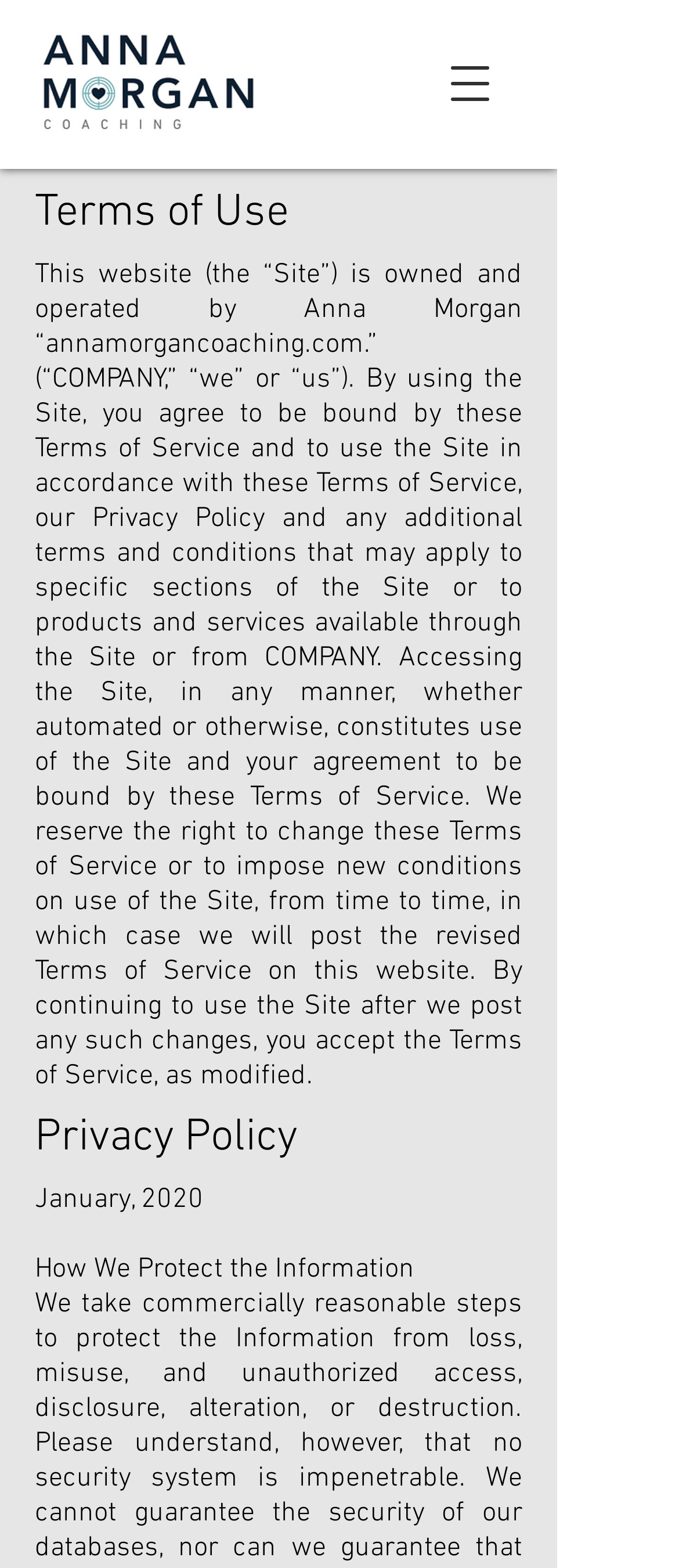Use the information in the screenshot to answer the question comprehensively: What is the background image of the webpage?

The image element at the top of the page has a description 'White Background.png' which suggests that the background image of the webpage is a white background image.